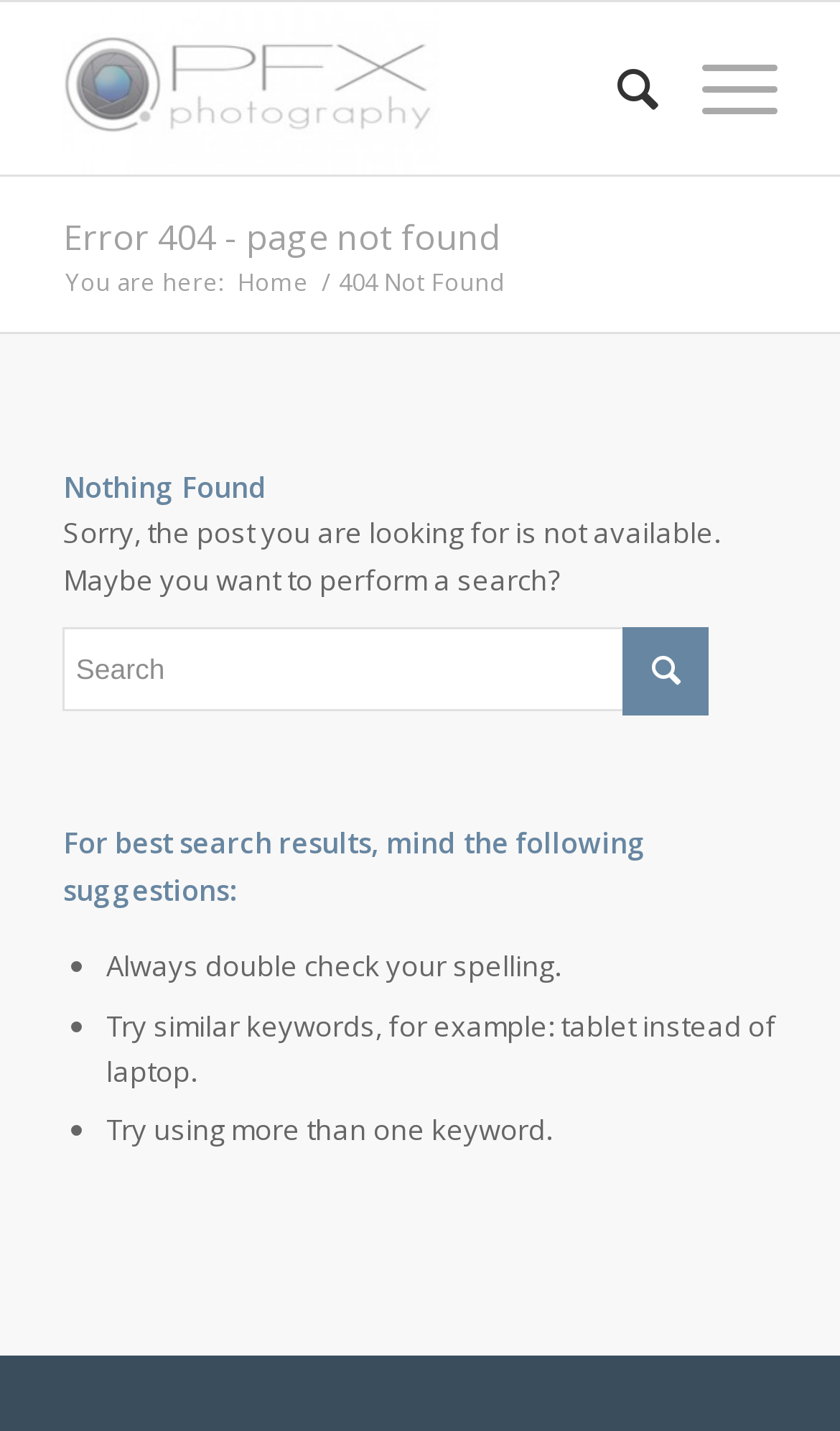Identify the bounding box for the UI element described as: "name="s" placeholder="Search"". Ensure the coordinates are four float numbers between 0 and 1, formatted as [left, top, right, bottom].

[0.075, 0.439, 0.844, 0.497]